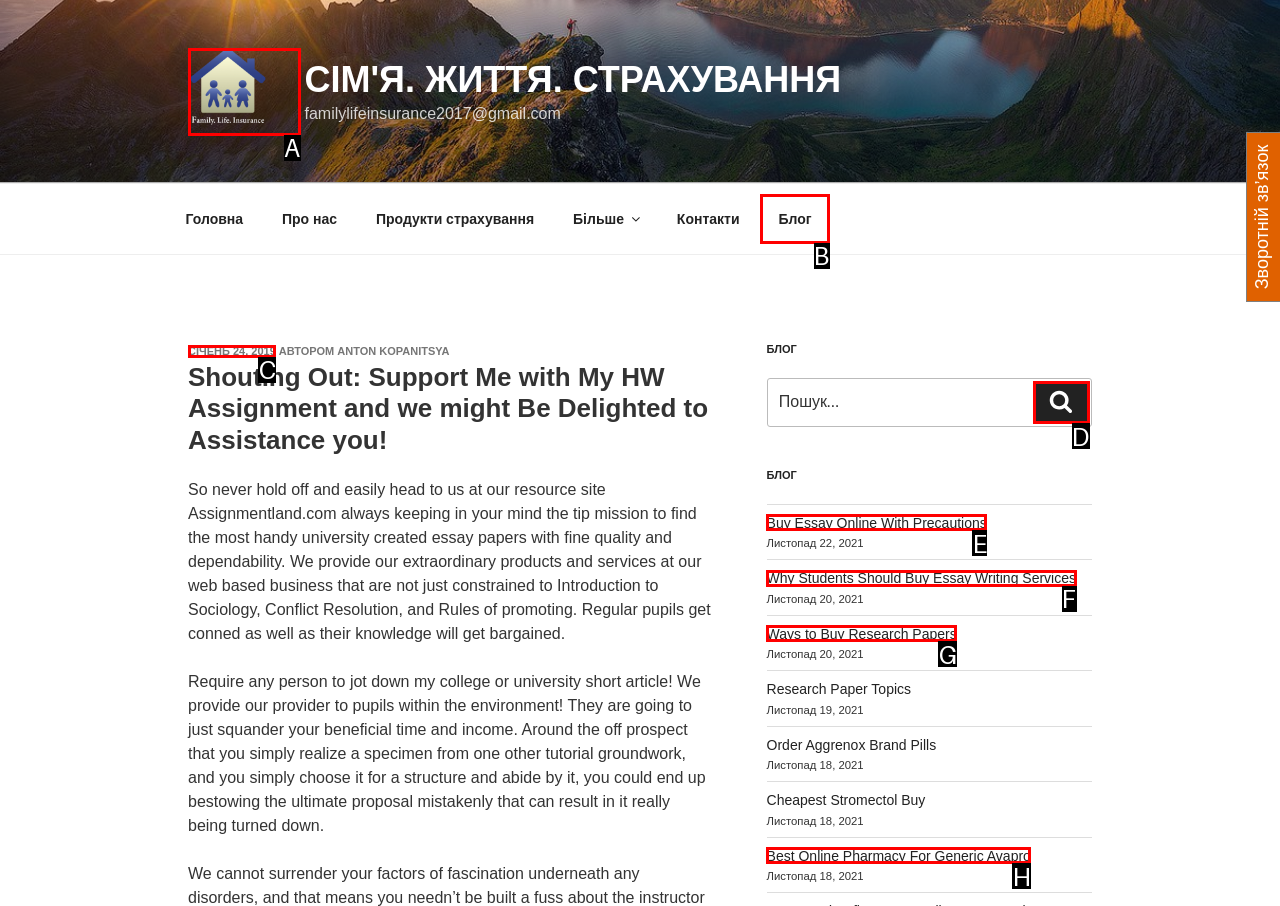Tell me which UI element to click to fulfill the given task: read the blog post about buying essay online. Respond with the letter of the correct option directly.

E